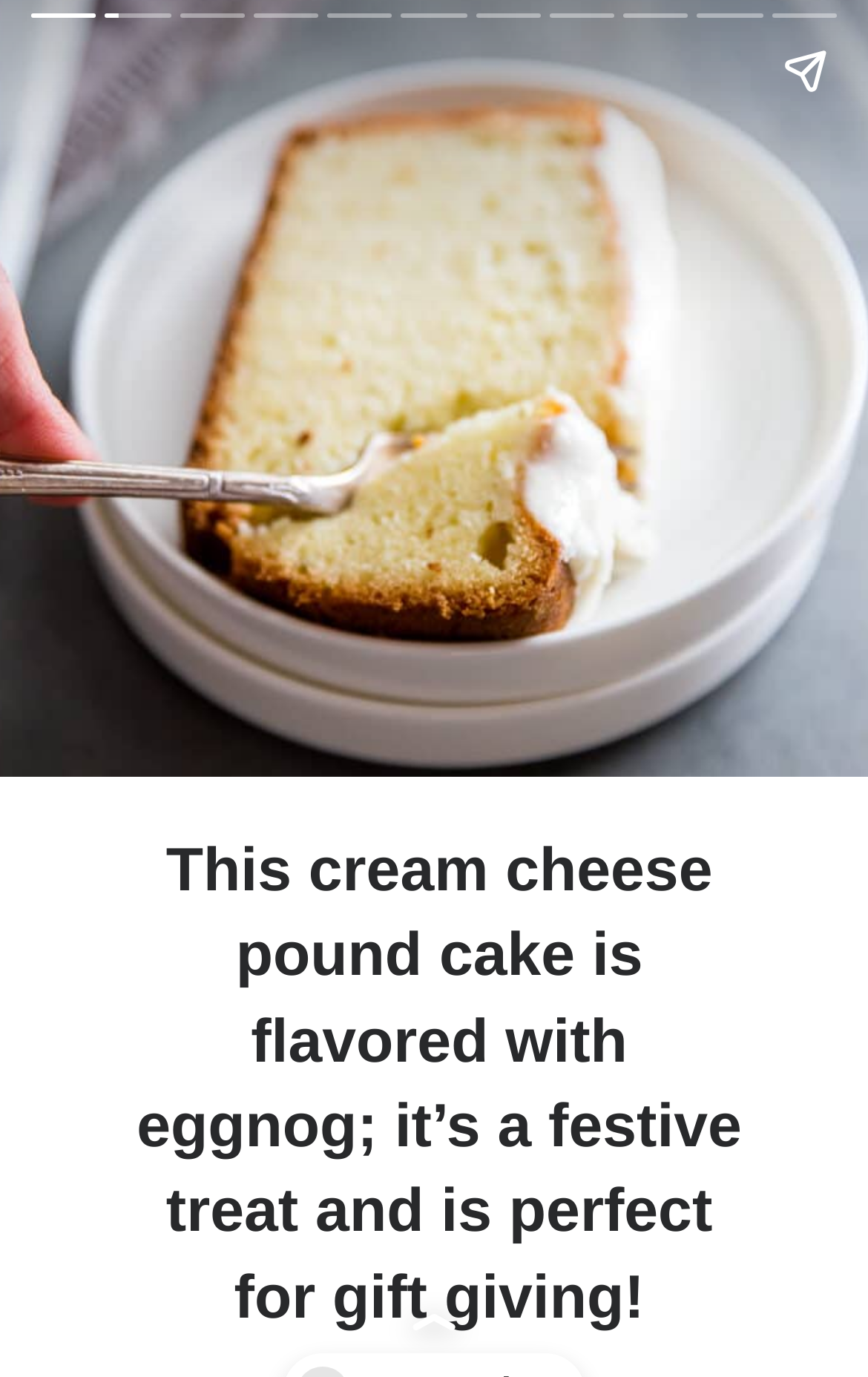Extract the bounding box coordinates for the UI element described by the text: "aria-label="Next page"". The coordinates should be in the form of [left, top, right, bottom] with values between 0 and 1.

[0.923, 0.121, 1.0, 0.952]